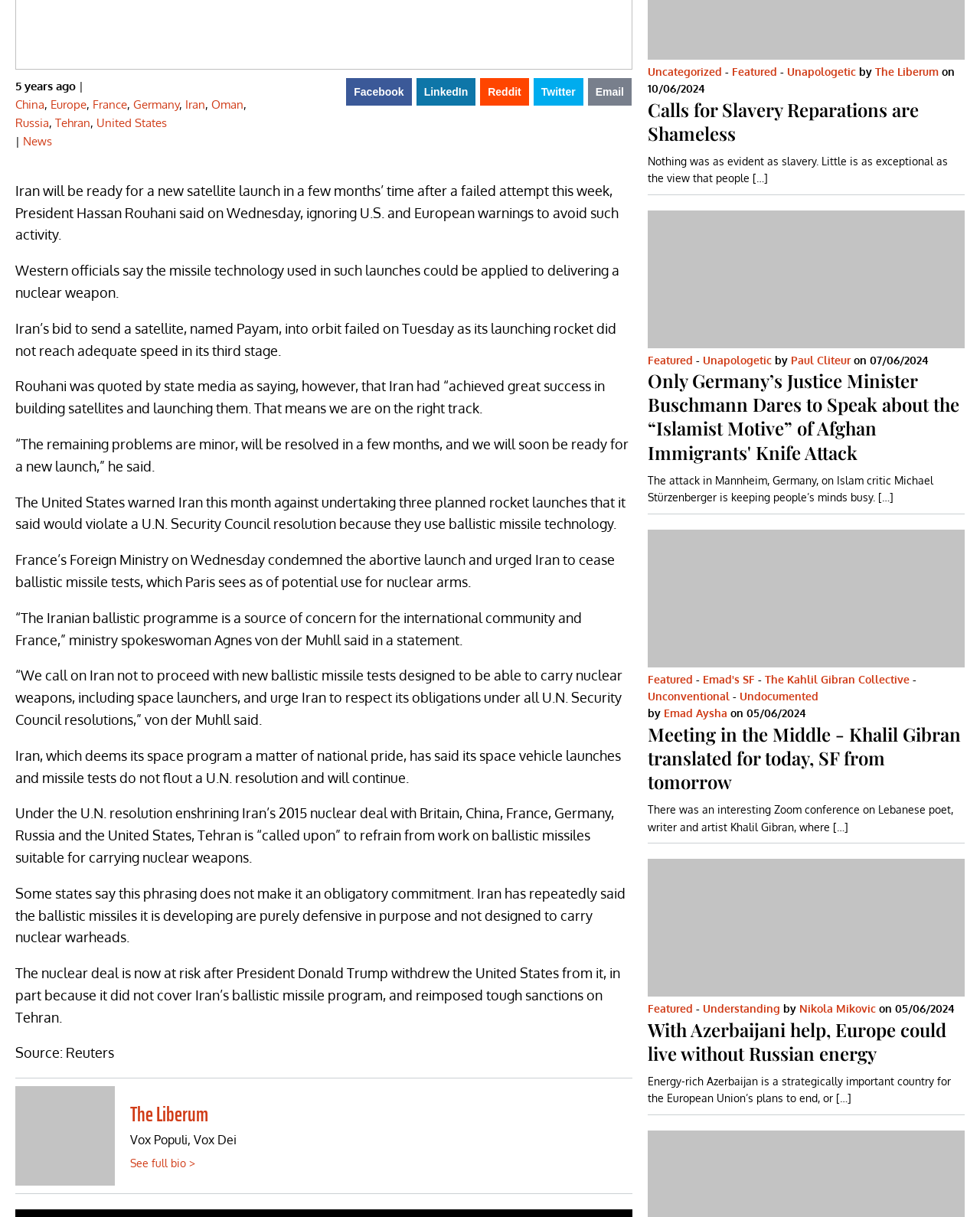Given the webpage screenshot and the description, determine the bounding box coordinates (top-left x, top-left y, bottom-right x, bottom-right y) that define the location of the UI element matching this description: Iran

[0.189, 0.08, 0.209, 0.092]